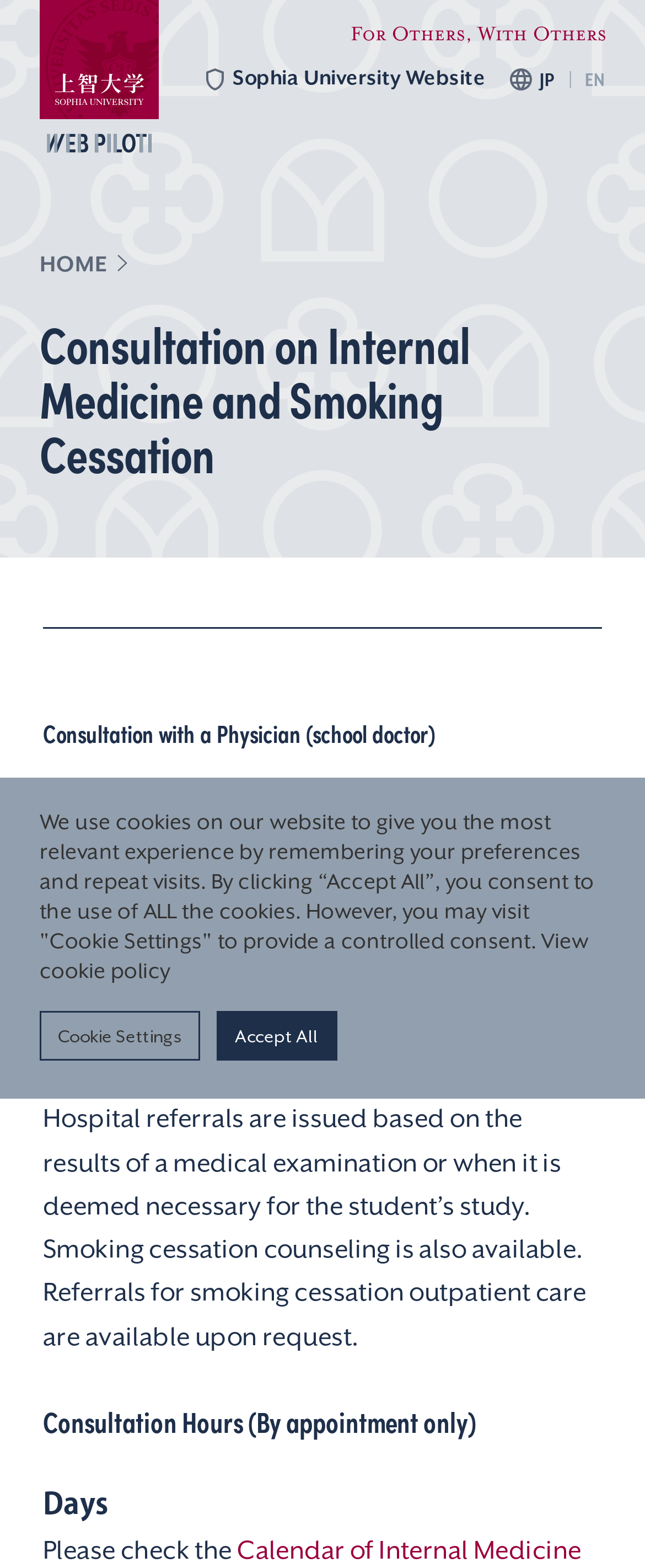Find the bounding box coordinates of the clickable element required to execute the following instruction: "Click the Sophia University Website link". Provide the coordinates as four float numbers between 0 and 1, i.e., [left, top, right, bottom].

[0.312, 0.042, 0.752, 0.059]